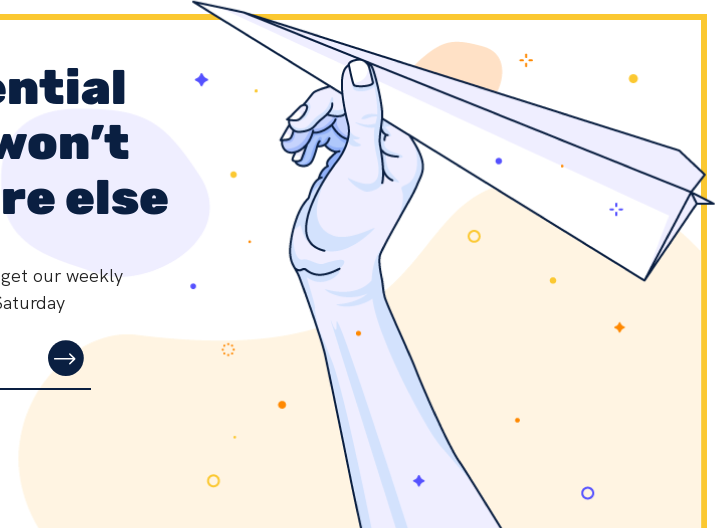Create a detailed narrative of what is happening in the image.

The image prominently features a stylized illustration of a hand confidently launching a paper airplane, symbolizing the idea of sending messages or ideas out into the world. Surrounding the hand and airplane are playful, colorful geometric shapes that create a lively background, enhancing the theme of communication and creativity. This visual is part of a larger design that promotes the concept of receiving essential stories and information through a newsletter, inviting viewers to subscribe and stay informed with engaging content delivered weekly.